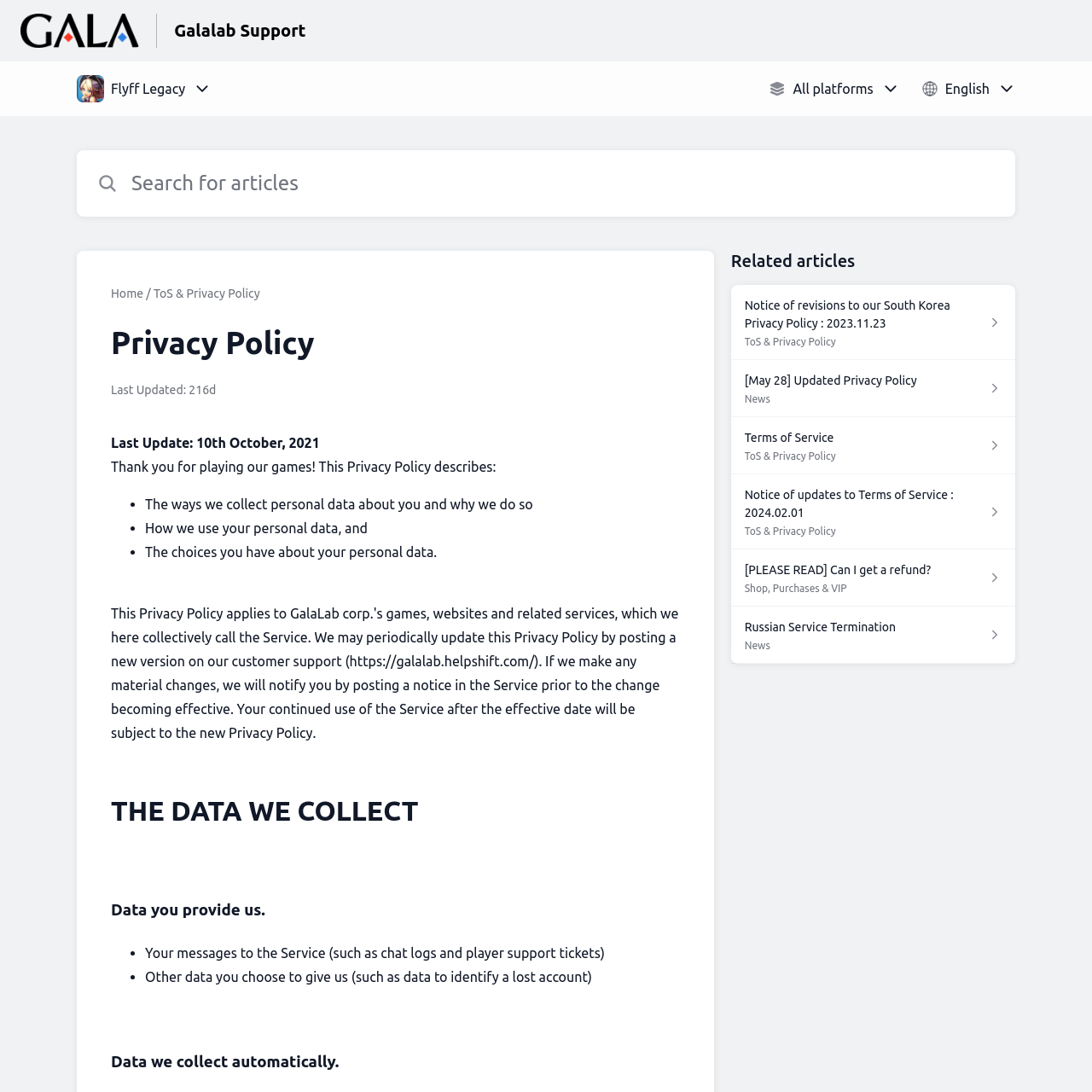Create a full and detailed caption for the entire webpage.

This webpage is the Privacy Policy page of Flyff Legacy Help Center. At the top left corner, there is a small image and a link to "Galalab Support". Next to it, there is a larger text "Flyff Legacy" with two images on either side. 

On the top right corner, there are three options: "All platforms", "English", and a search bar. The search bar has a magnifying glass icon and a text box where users can input their search queries.

Below the search bar, there are several links: "Home", "ToS & Privacy Policy", and a separator line. 

The main content of the page starts with a heading "Privacy Policy" followed by the last updated date and a brief introduction. The introduction explains that this Privacy Policy describes how the company collects personal data, uses it, and the choices users have about their personal data.

The page is divided into several sections, including "THE DATA WE COLLECT", "Data you provide us", and "Data we collect automatically". Each section has a list of bullet points explaining the types of data collected.

At the bottom of the page, there is a section titled "Related articles" with a list of links to other articles, including "Notice of revisions to our South Korea Privacy Policy", "Updated Privacy Policy", "Terms of Service", and several others. Each link has a small image next to it.